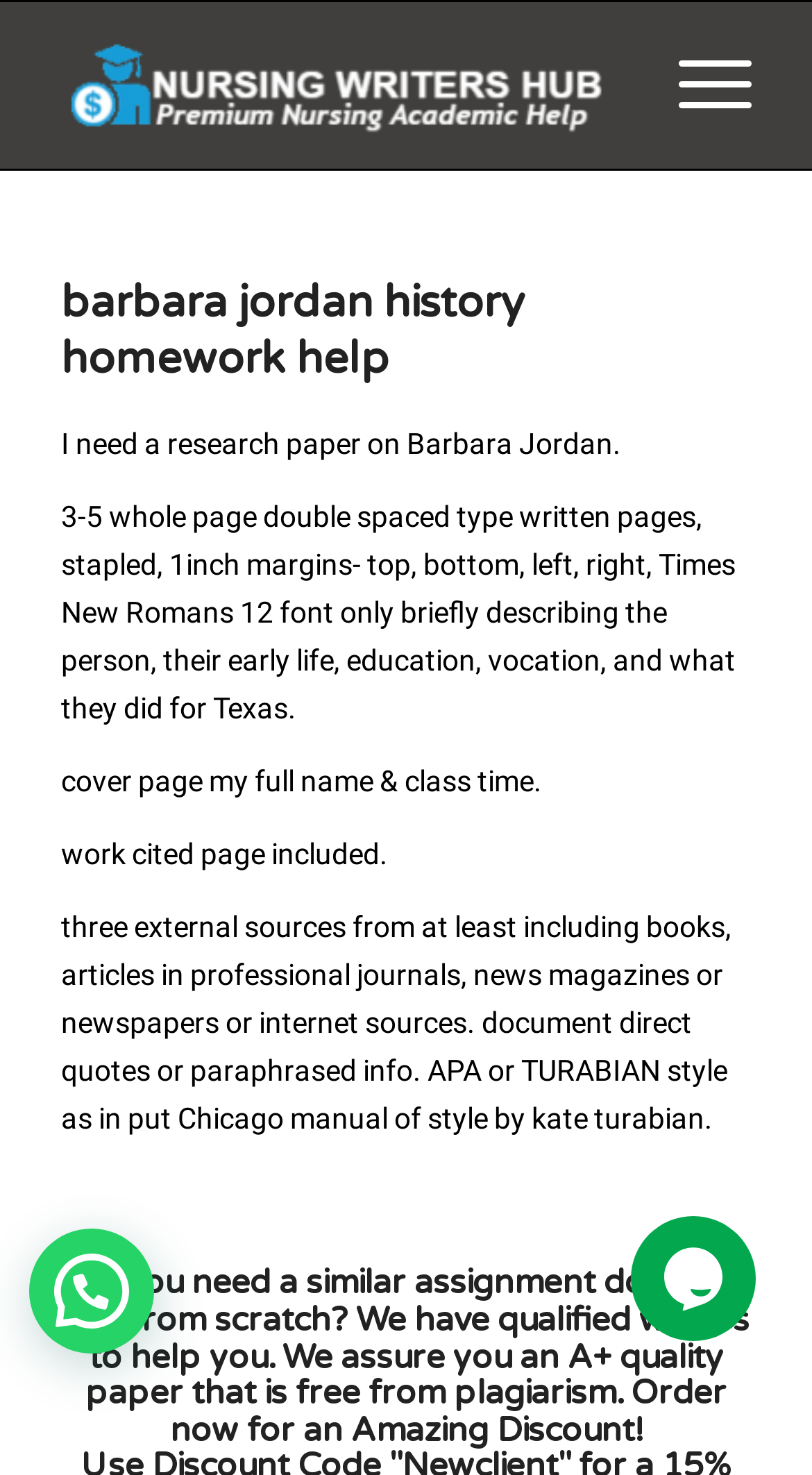Is the chat widget located at the top or bottom of the page?
Please provide a single word or phrase in response based on the screenshot.

bottom